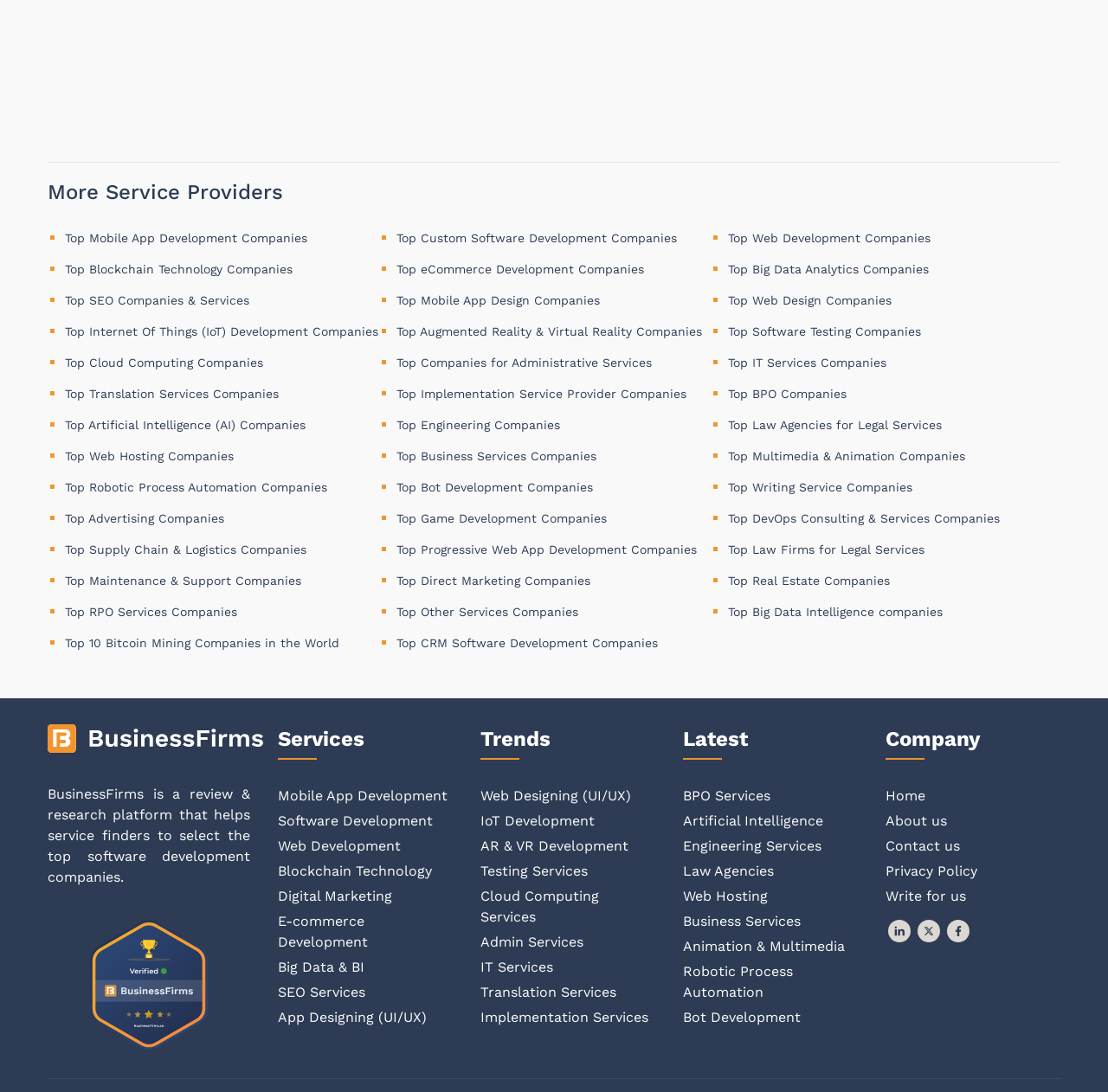Identify the bounding box coordinates for the element you need to click to achieve the following task: "View Top Web Development Companies". Provide the bounding box coordinates as four float numbers between 0 and 1, in the form [left, top, right, bottom].

[0.657, 0.212, 0.84, 0.224]